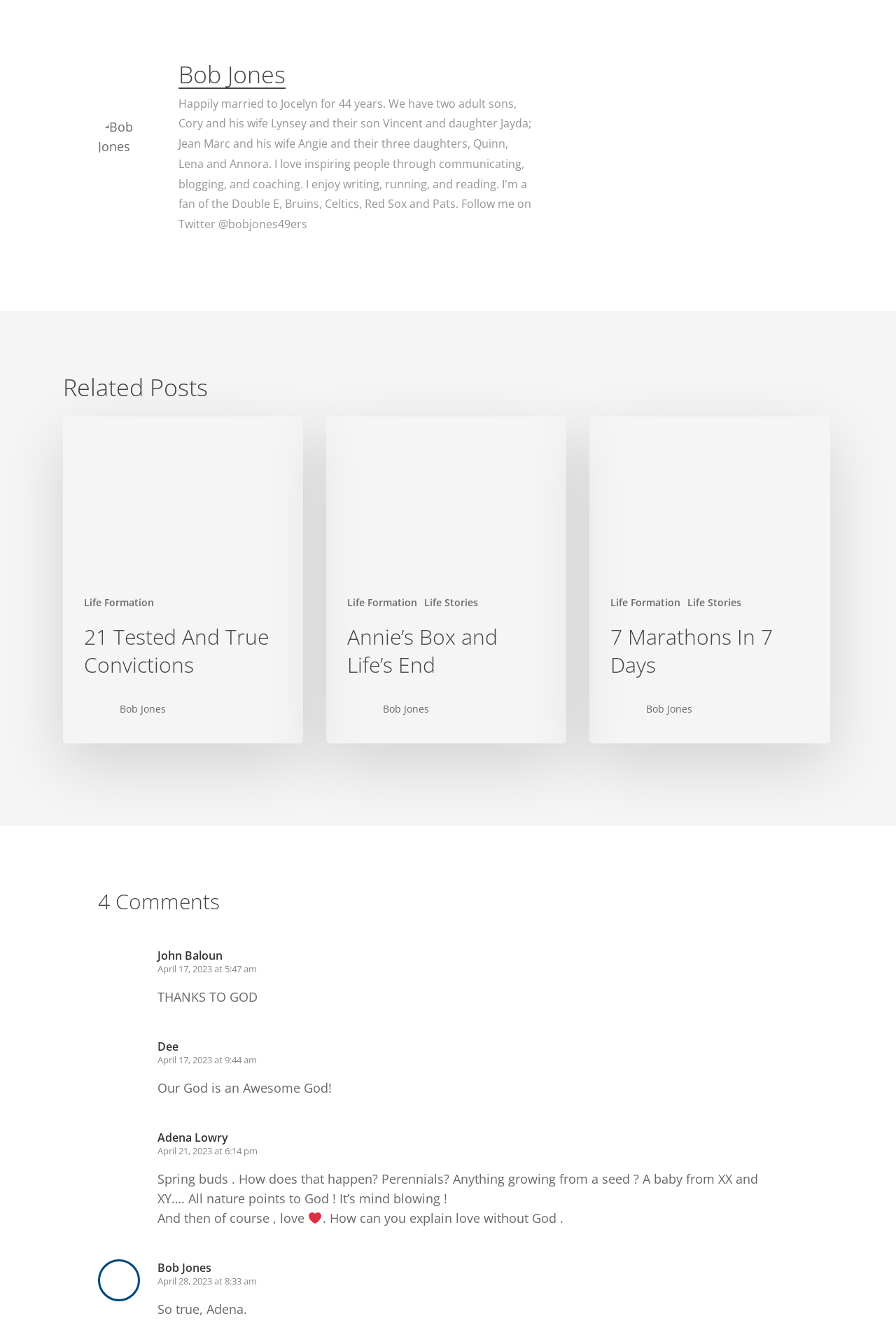Give a one-word or one-phrase response to the question:
What symbol is used to represent love in a comment?

❤️